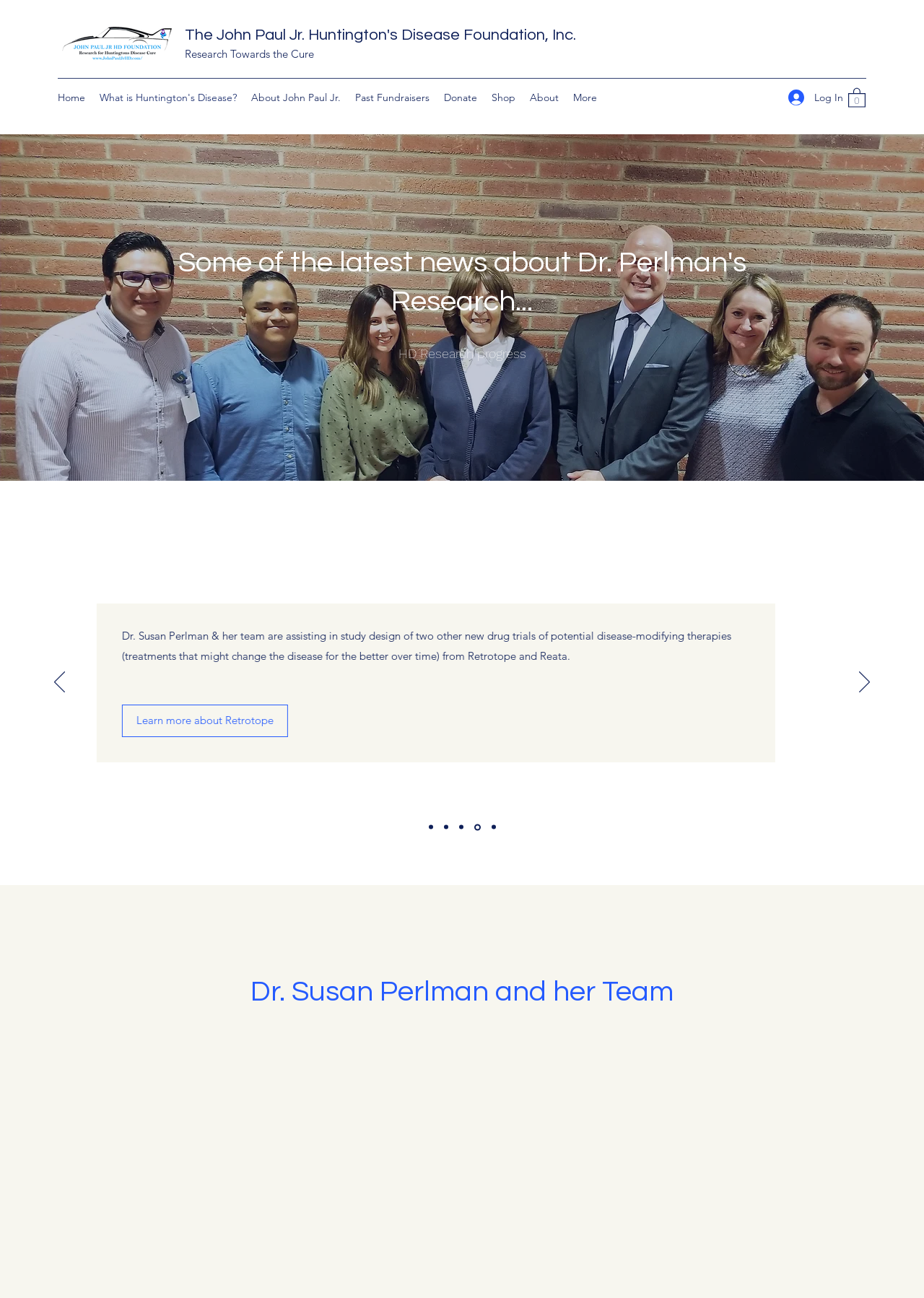Give a detailed overview of the webpage's appearance and contents.

The webpage is about the "50/50" Fundraiser, specifically focused on Dr. Susan Perlman's research towards a cure for Huntington's disease. At the top left corner, there is a JPJ logo, accompanied by a link to the John Paul Jr. Huntington's Disease Foundation, Inc. and a static text "Research Towards the Cure". 

Below the logo, there is a navigation menu with links to various sections of the website, including "Home", "What is Huntington's Disease?", "About John Paul Jr.", "Past Fundraisers", "Donate", "Shop", "About", and "More". 

On the top right corner, there are two buttons: "Log In" and "Cart with 0 items". 

The main content of the webpage is divided into two sections. The top section features an image and a heading that reads "Some of the latest news about Dr. Perlman's Research...". Below the heading, there is a static text "HD Research progress". 

The bottom section is a slideshow with a heading that describes the UCLA HD team's research collaboration with the Huntington Study Group. The slideshow has previous and next buttons, and it displays a series of slides with links to learn more about the HD Study Group. 

Throughout the webpage, there are several images, including the JPJ logo, a logo for the "Log In" button, and an image in the slideshow section.